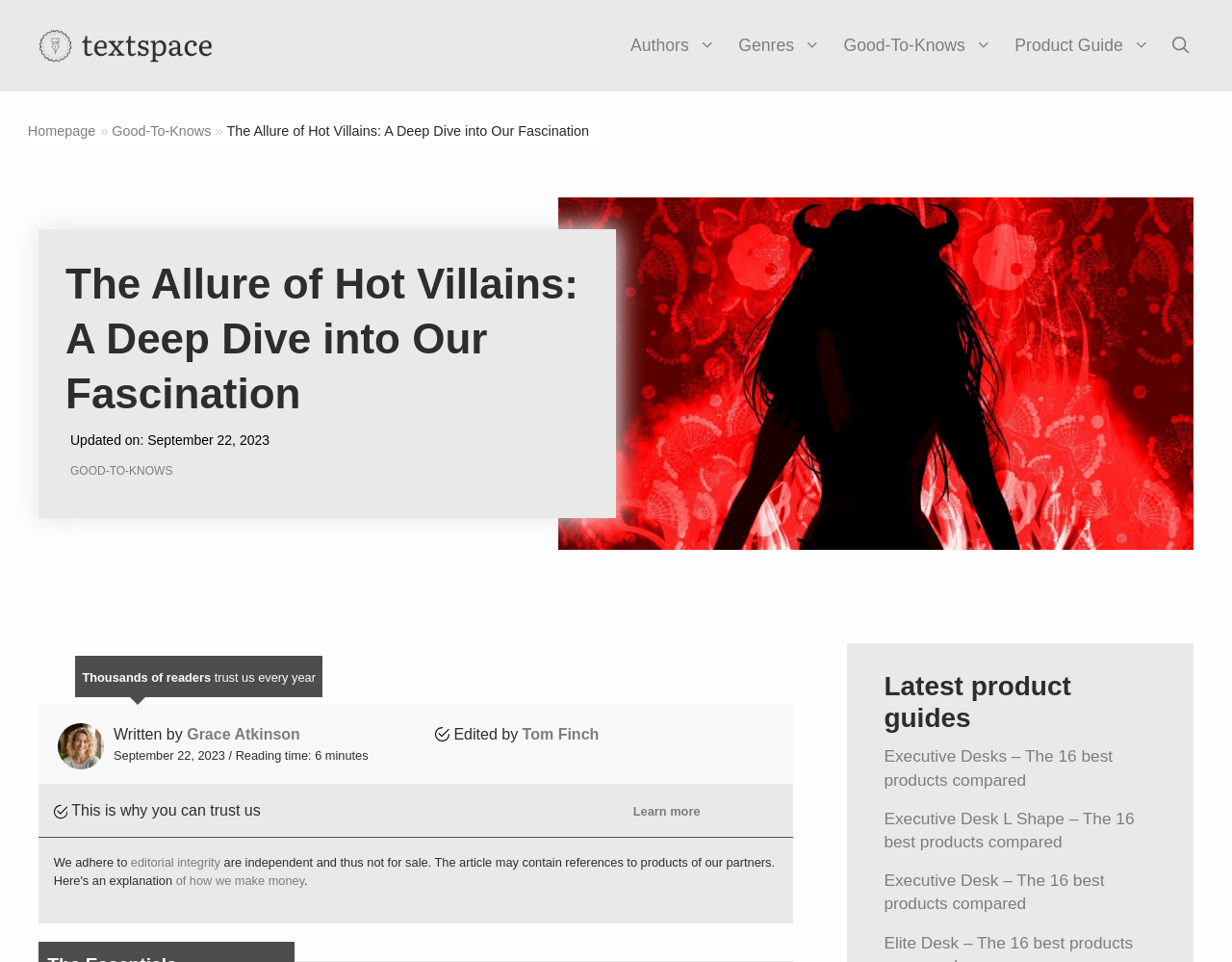Locate the bounding box coordinates of the clickable region to complete the following instruction: "read the article about hot villains."

[0.184, 0.128, 0.478, 0.144]